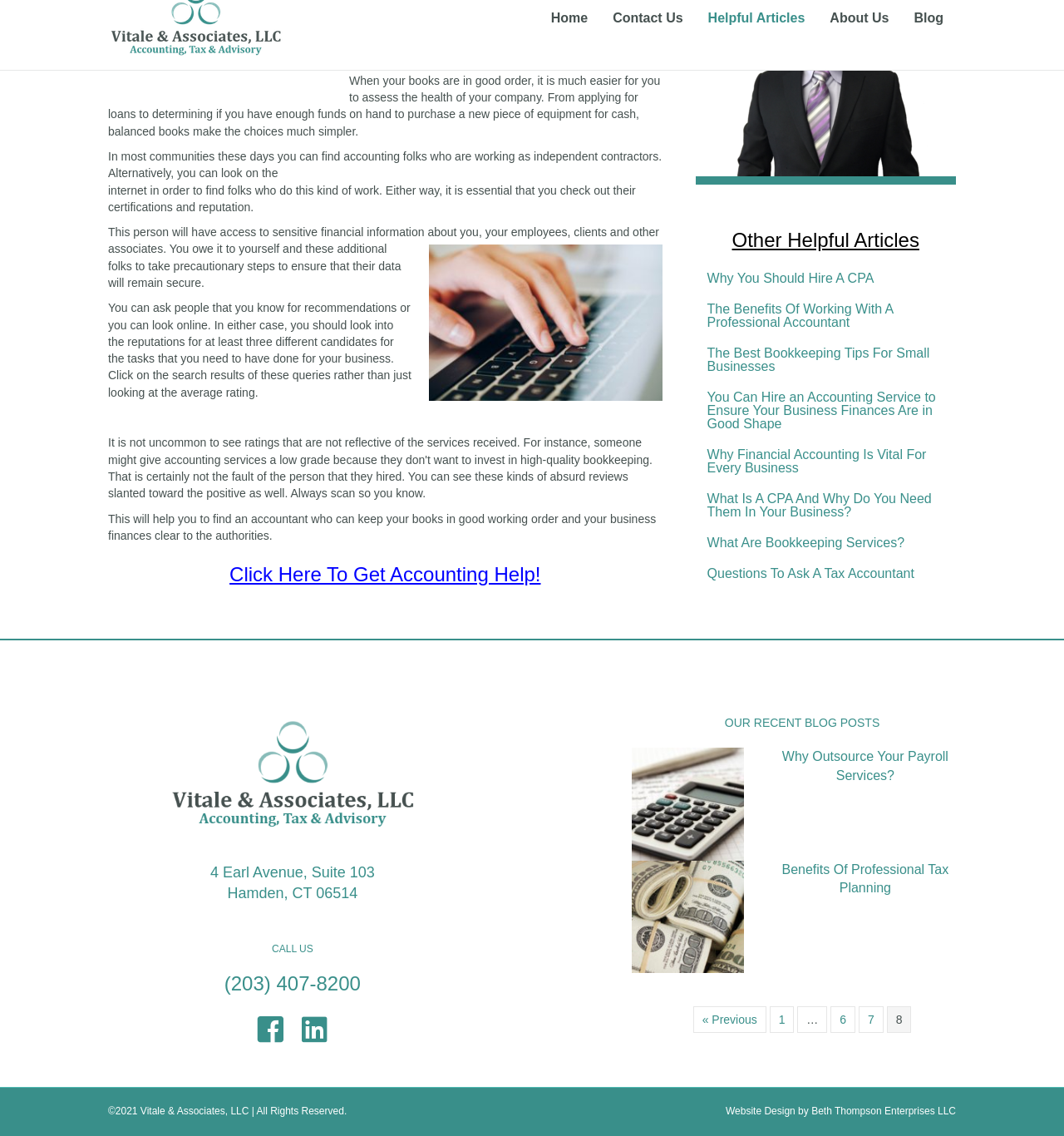Please specify the bounding box coordinates in the format (top-left x, top-left y, bottom-right x, bottom-right y), with all values as floating point numbers between 0 and 1. Identify the bounding box of the UI element described by: « Previous

[0.651, 0.495, 0.72, 0.518]